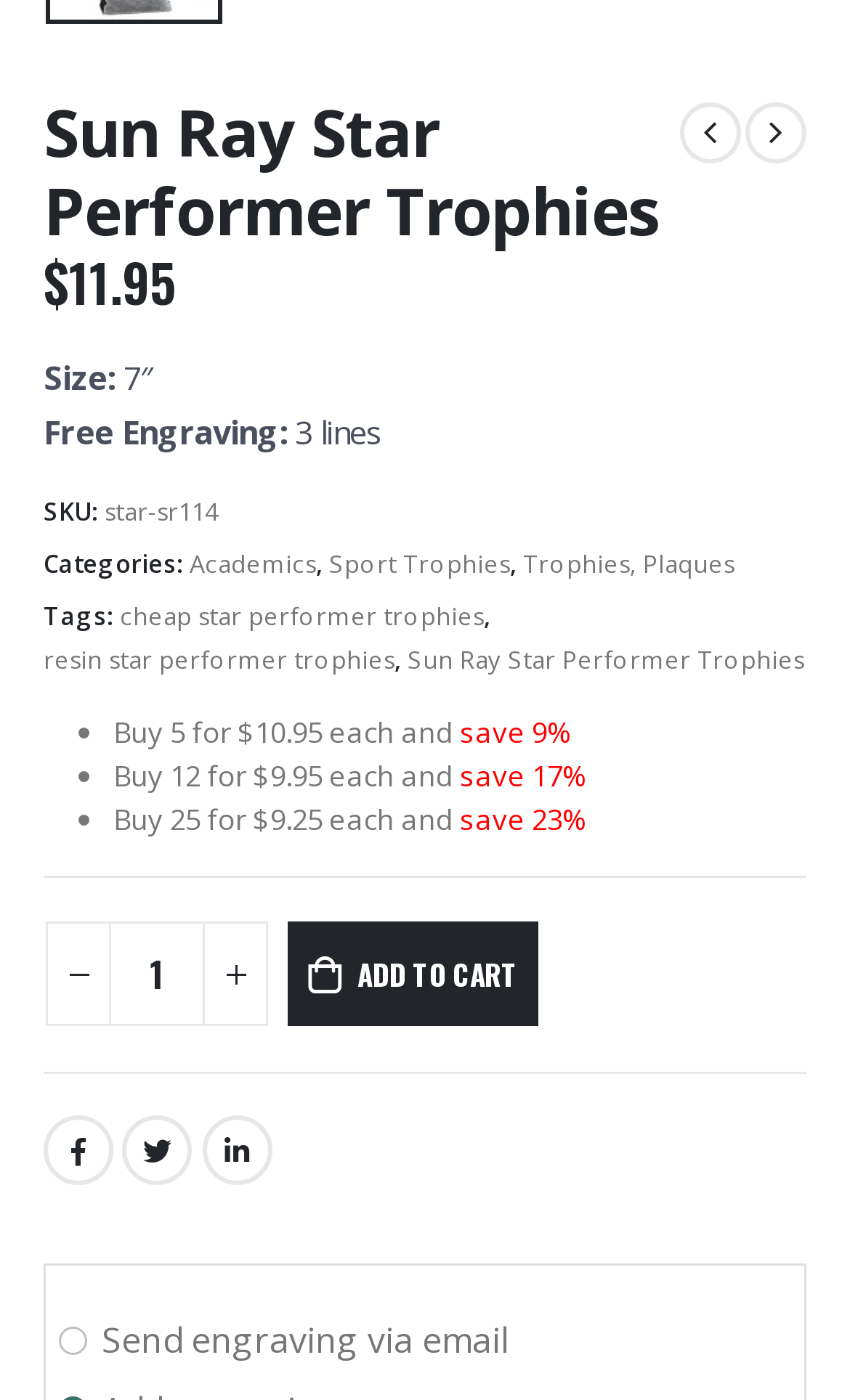What is the maximum quantity that can be purchased?
Provide a short answer using one word or a brief phrase based on the image.

No limit